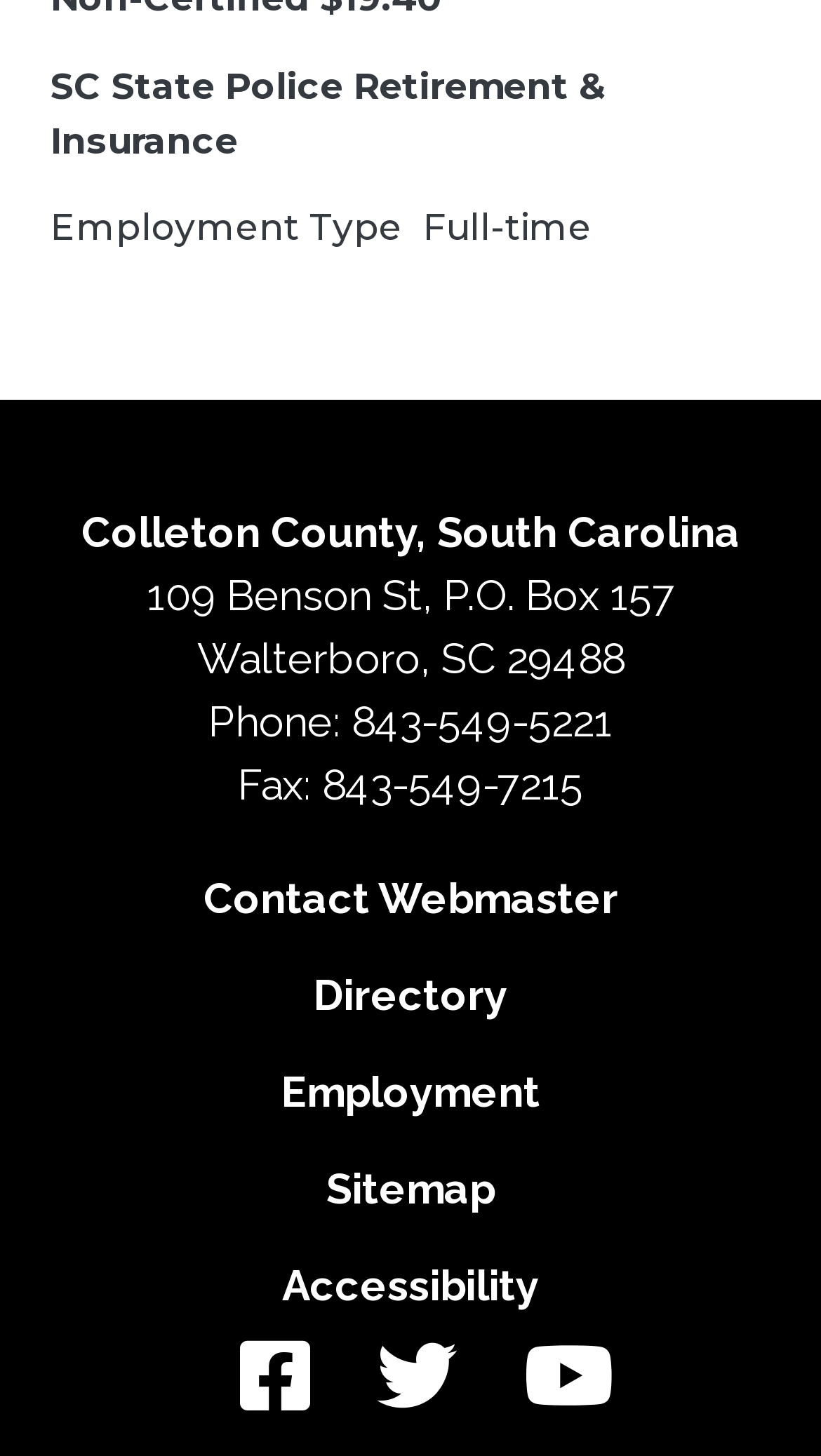What is the phone number of the contact?
Refer to the image and provide a concise answer in one word or phrase.

843-549-5221